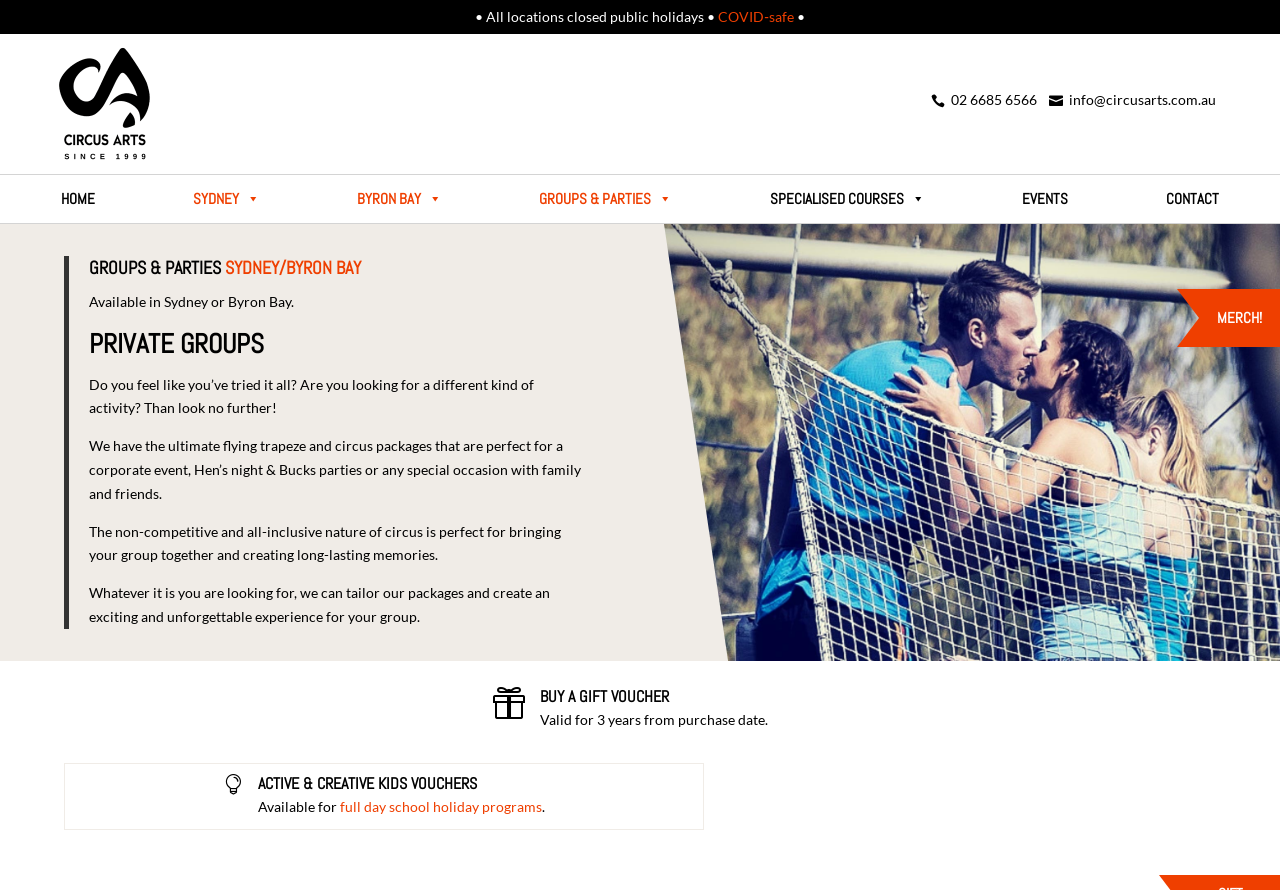What is the phone number for inquiry?
Provide a concise answer using a single word or phrase based on the image.

02 6685 6566